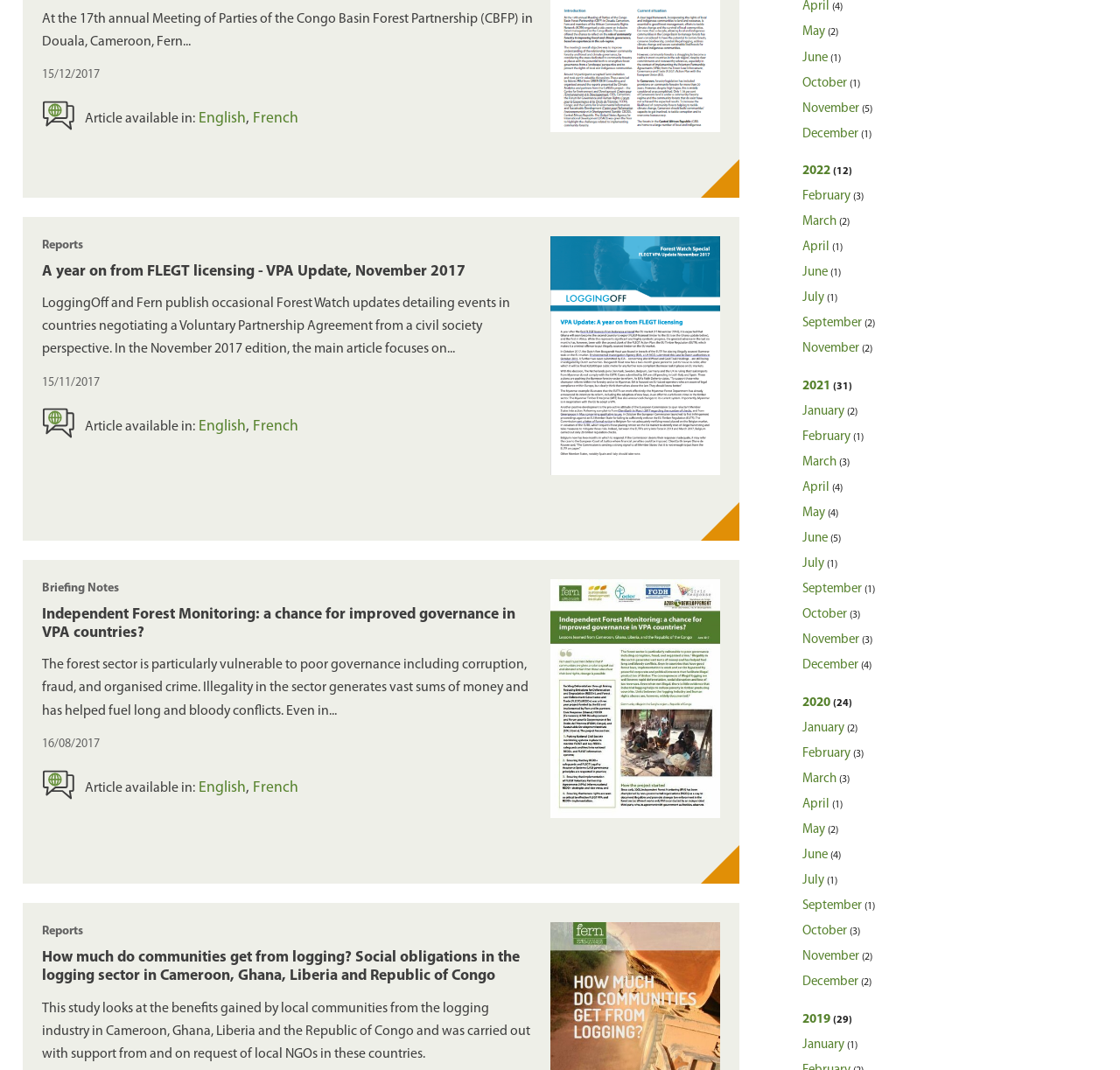What is the category of the article 'How much do communities get from logging?'?
Offer a detailed and exhaustive answer to the question.

I found the category by looking at the heading element with ID 737, which is a parent of the heading element with text 'How much do communities get from logging? Social obligations in the logging sector in Cameroon, Ghana, Liberia and Republic of Congo'. The category is mentioned as 'Reports'.